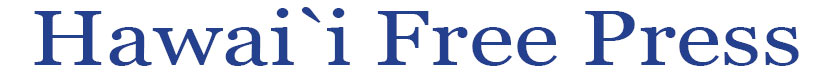What topics does the publication cover?
Using the information from the image, provide a comprehensive answer to the question.

The publication, as represented by the logo, covers a range of topics including health care, local governance, and community affairs, indicating a focus on providing insightful news and commentary related to Hawaii.